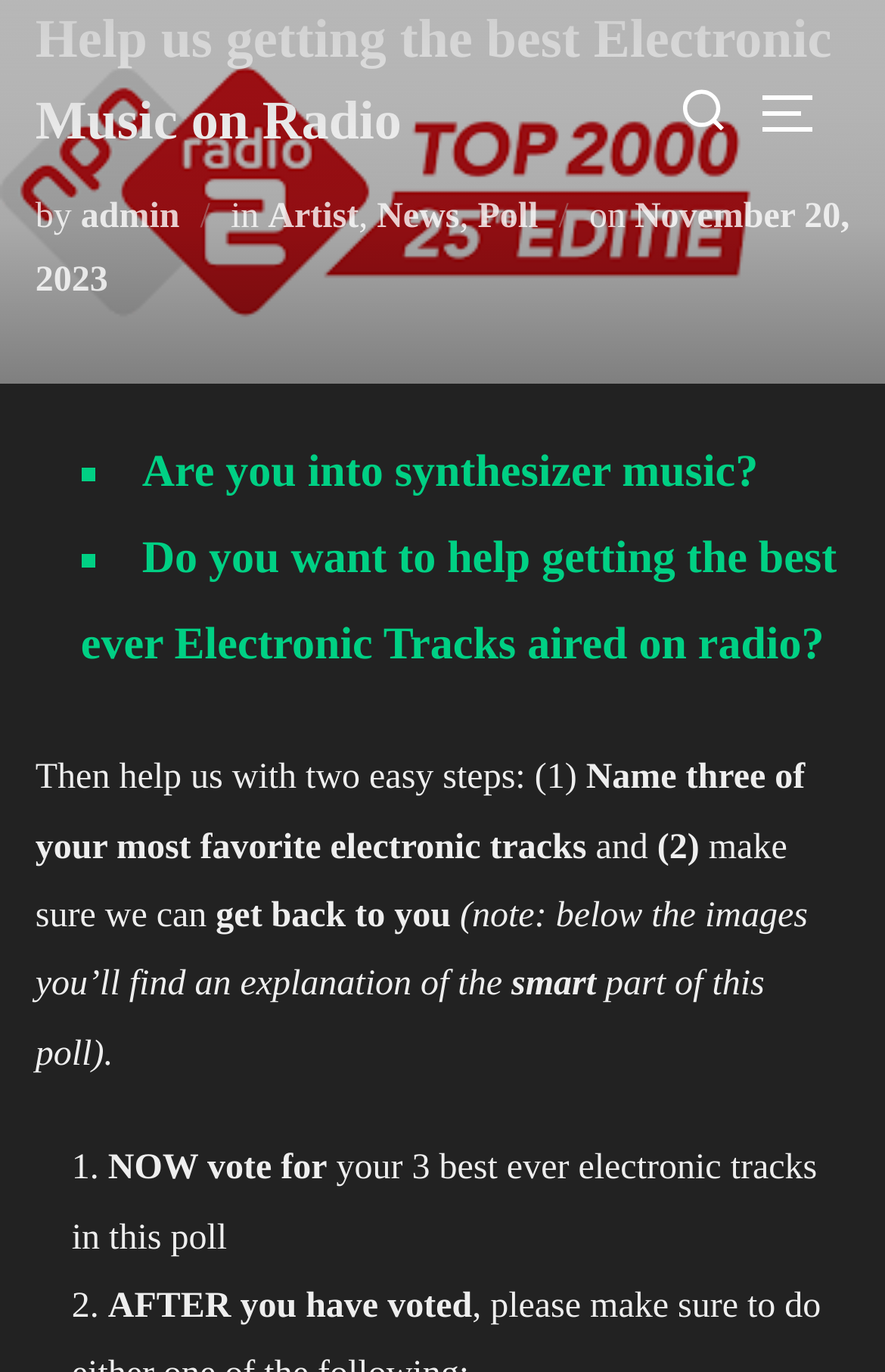What is the date mentioned on the webpage?
Using the image as a reference, give an elaborate response to the question.

The webpage mentions the date 'November 20, 2023' in the text 'Posted on November 20, 2023', which is likely the date the webpage was posted or updated.